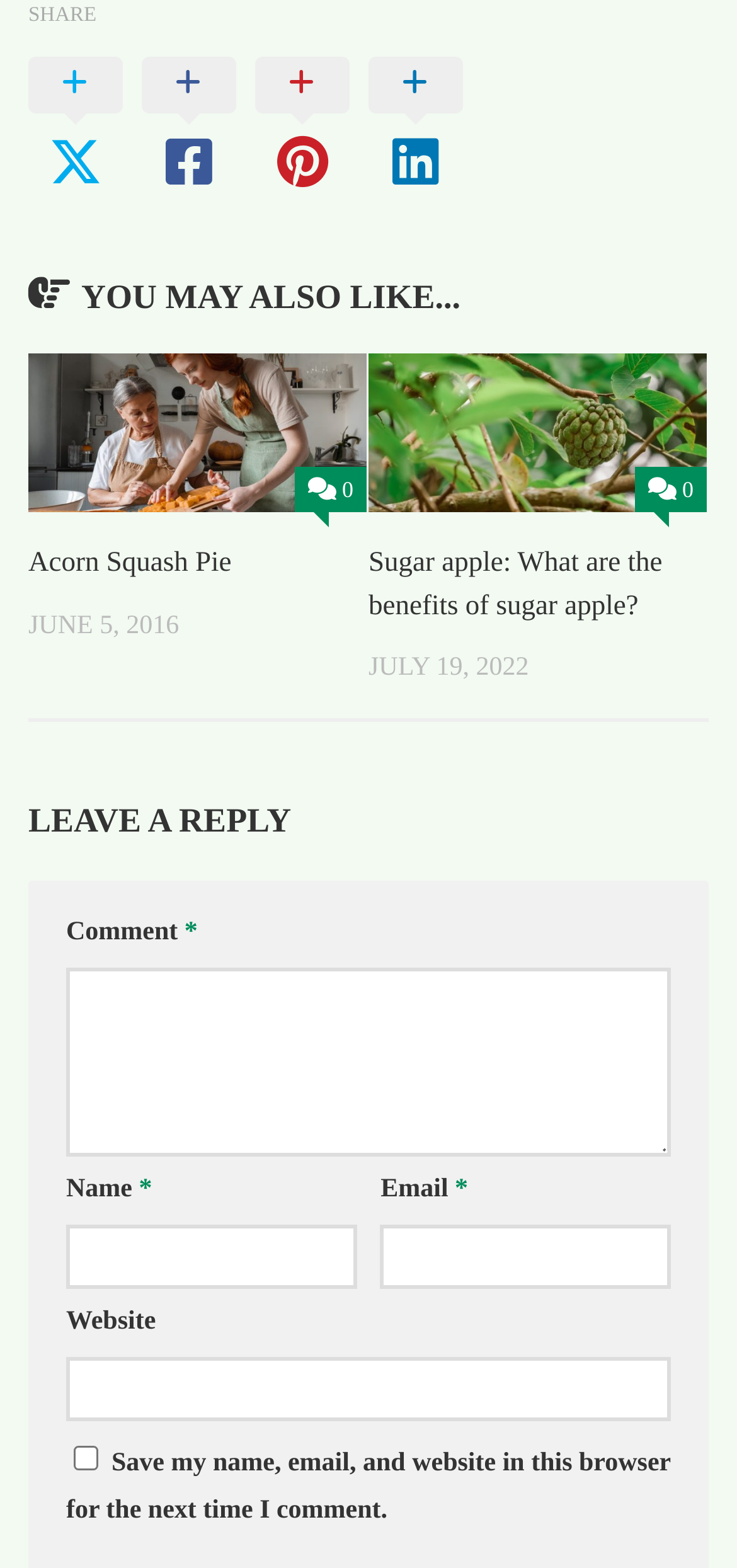Predict the bounding box coordinates of the UI element that matches this description: "parent_node: Email * aria-describedby="email-notes" name="email"". The coordinates should be in the format [left, top, right, bottom] with each value between 0 and 1.

[0.516, 0.781, 0.91, 0.822]